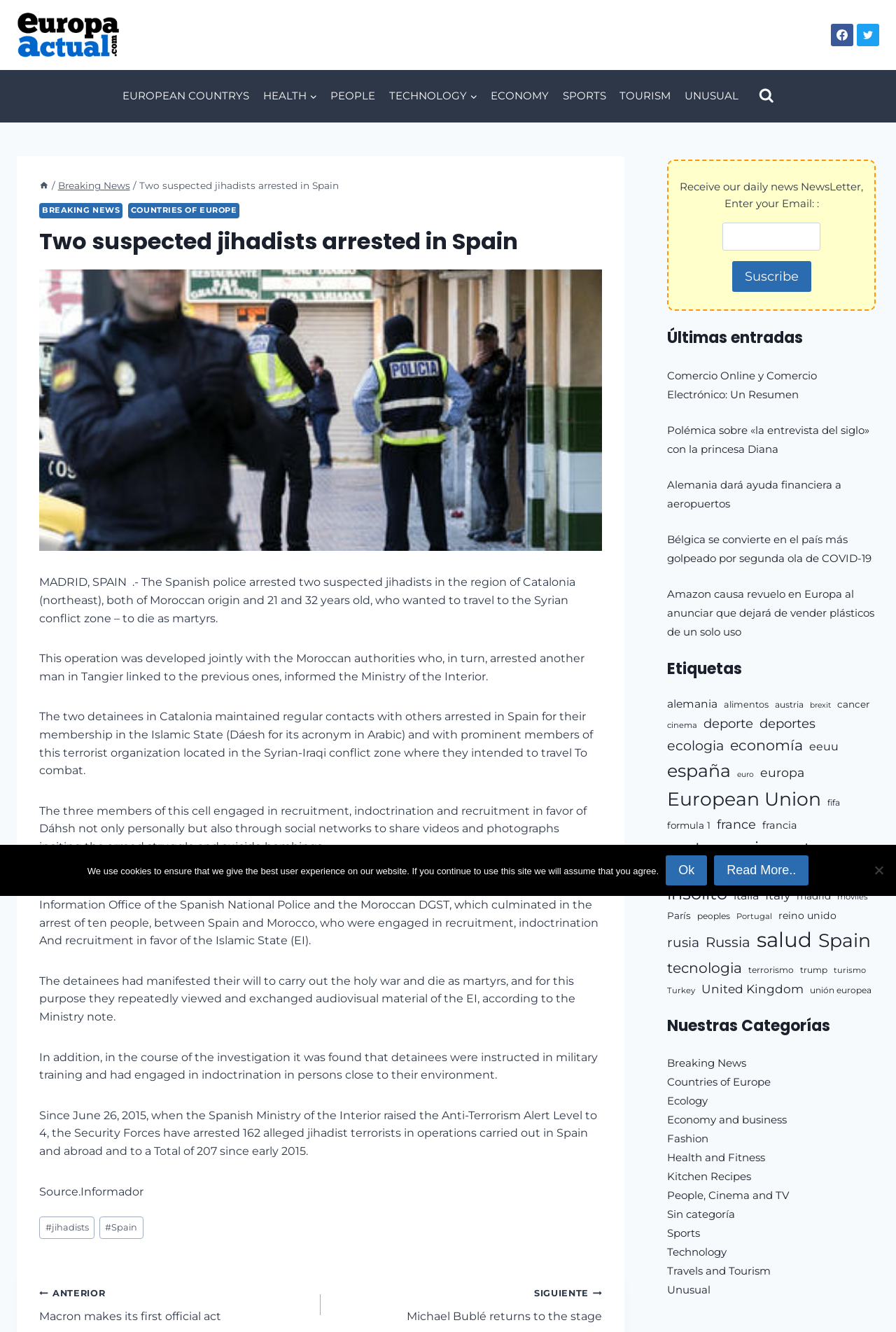Highlight the bounding box coordinates of the element that should be clicked to carry out the following instruction: "Search for something". The coordinates must be given as four float numbers ranging from 0 to 1, i.e., [left, top, right, bottom].

[0.84, 0.062, 0.871, 0.082]